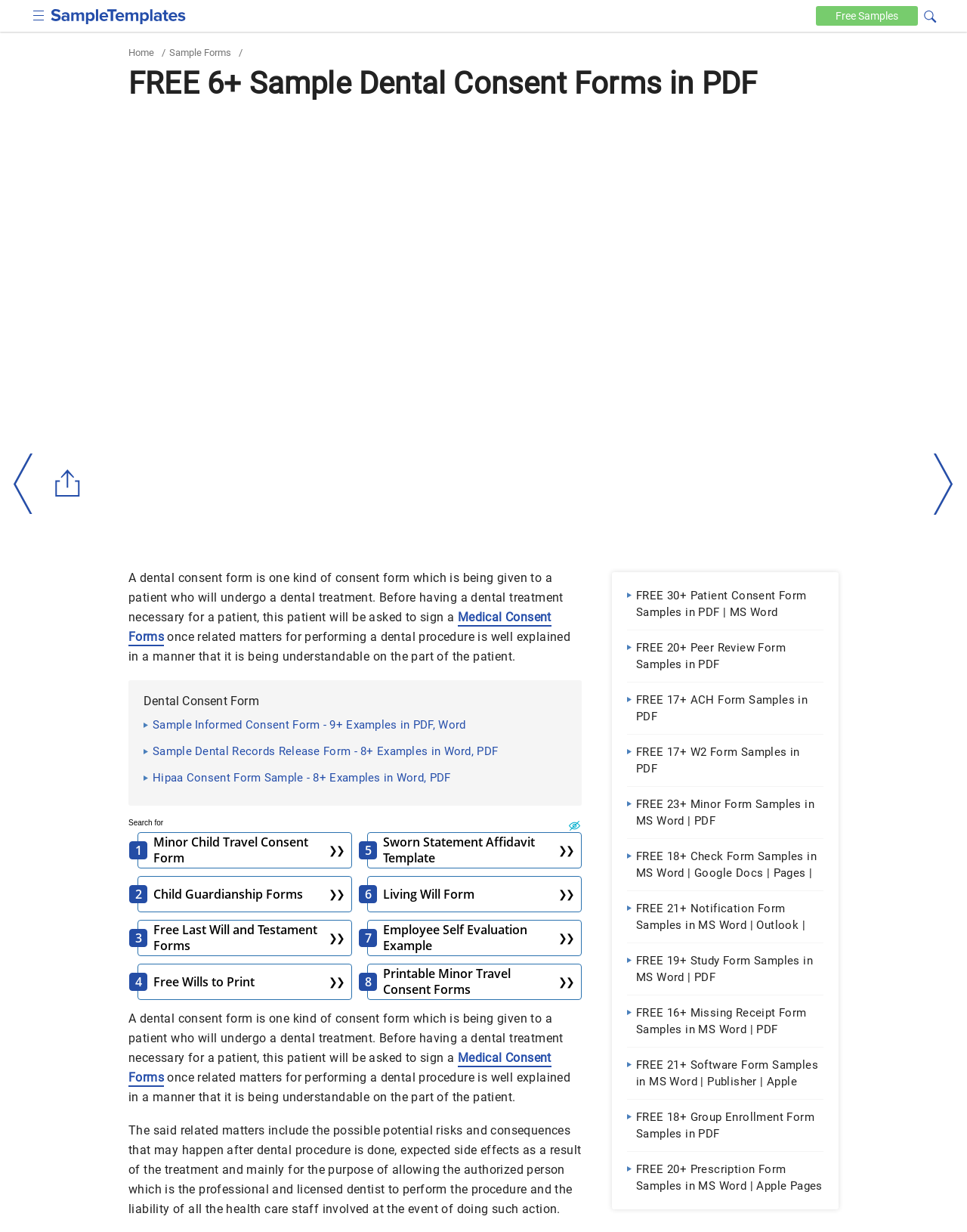Please identify the bounding box coordinates of the region to click in order to complete the task: "Click the Share button". The coordinates must be four float numbers between 0 and 1, specified as [left, top, right, bottom].

[0.055, 0.38, 0.086, 0.405]